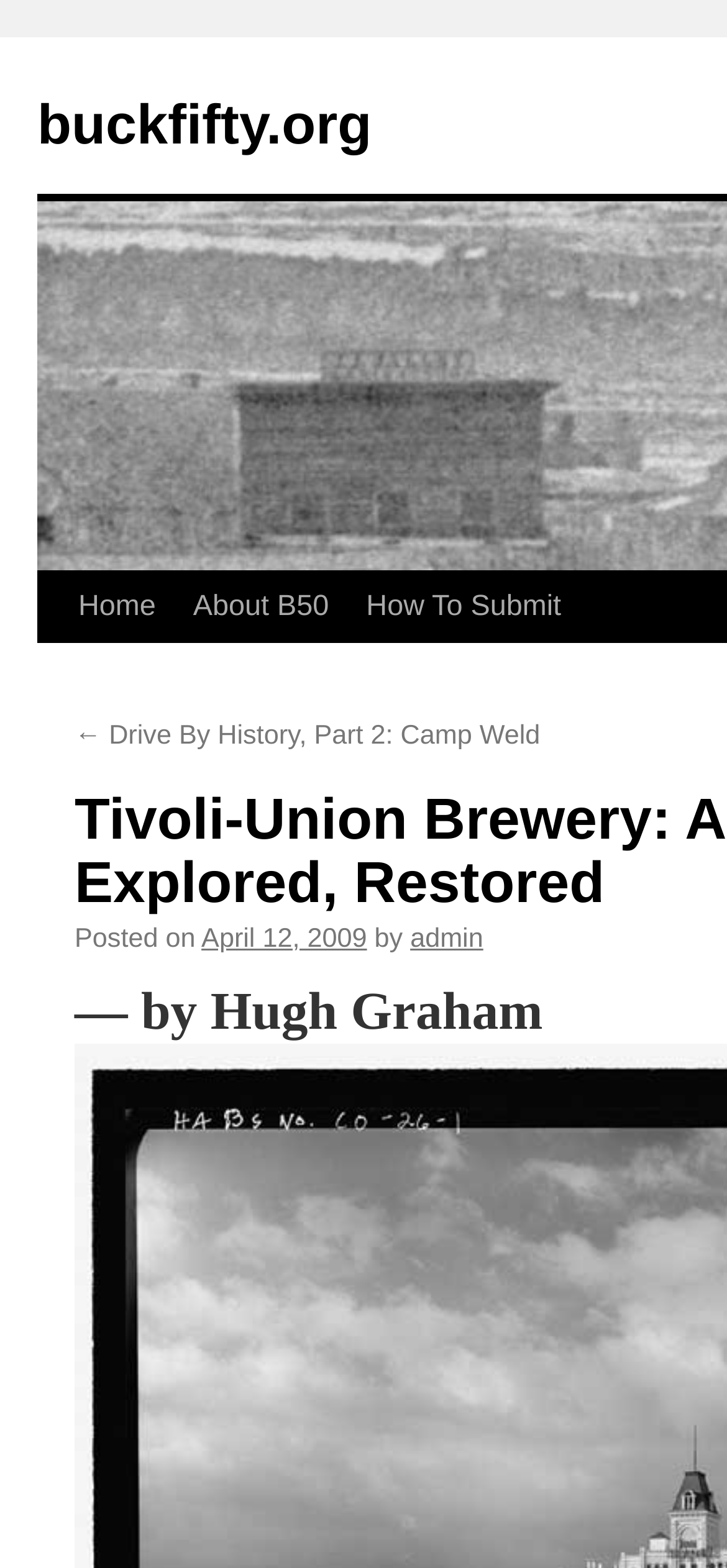What is the name of the person who wrote the introduction?
Please answer the question with as much detail and depth as you can.

I searched for the introduction text and found it with the phrase '— by Hugh Graham', so the name of the person who wrote the introduction is 'Hugh Graham'.